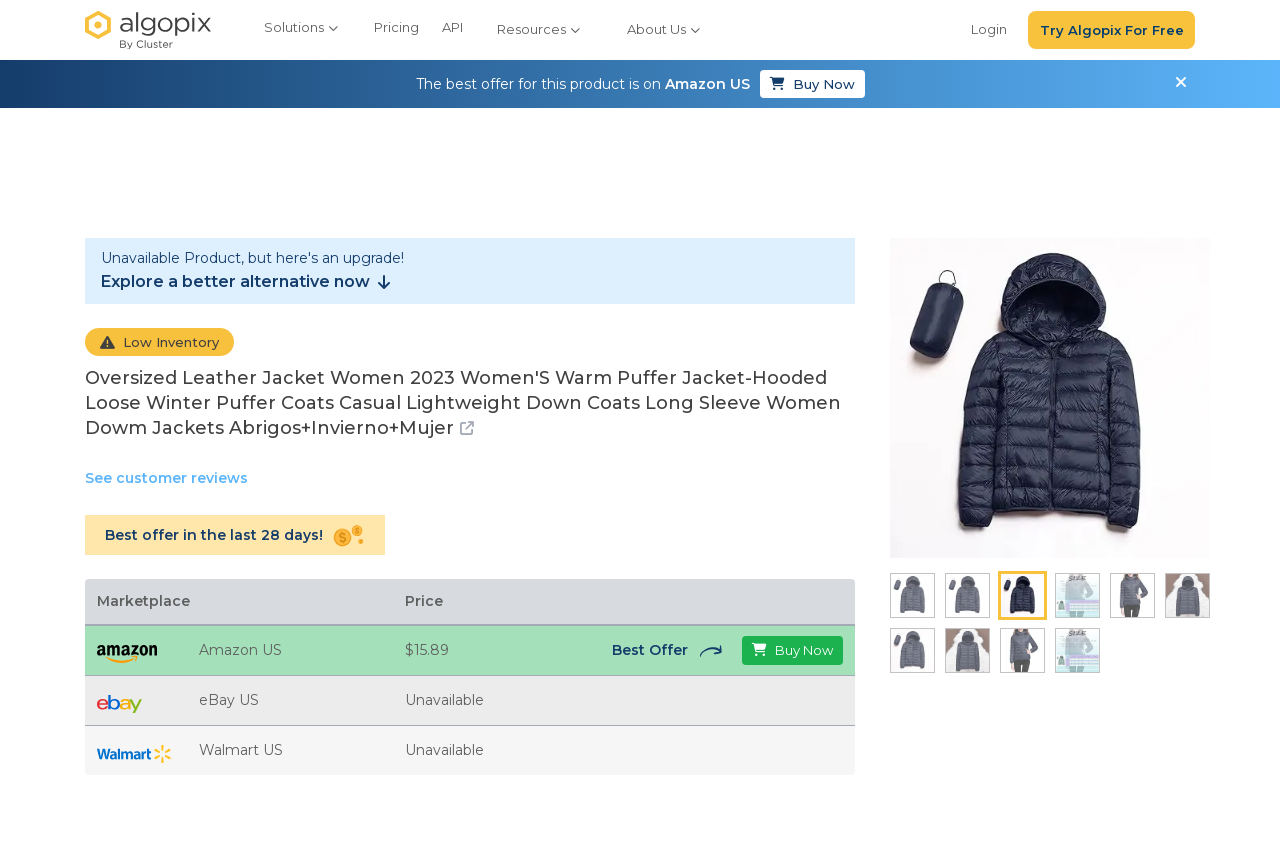Determine the bounding box for the UI element that matches this description: "See customer reviews".

[0.066, 0.548, 0.194, 0.578]